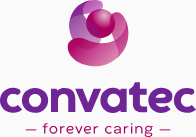Please provide a comprehensive answer to the question based on the screenshot: What is the primary focus of Convatec?

The question seeks to understand the primary focus of Convatec. According to the caption, the company emphasizes its commitment to healthcare and patient support, which clearly indicates its primary focus.